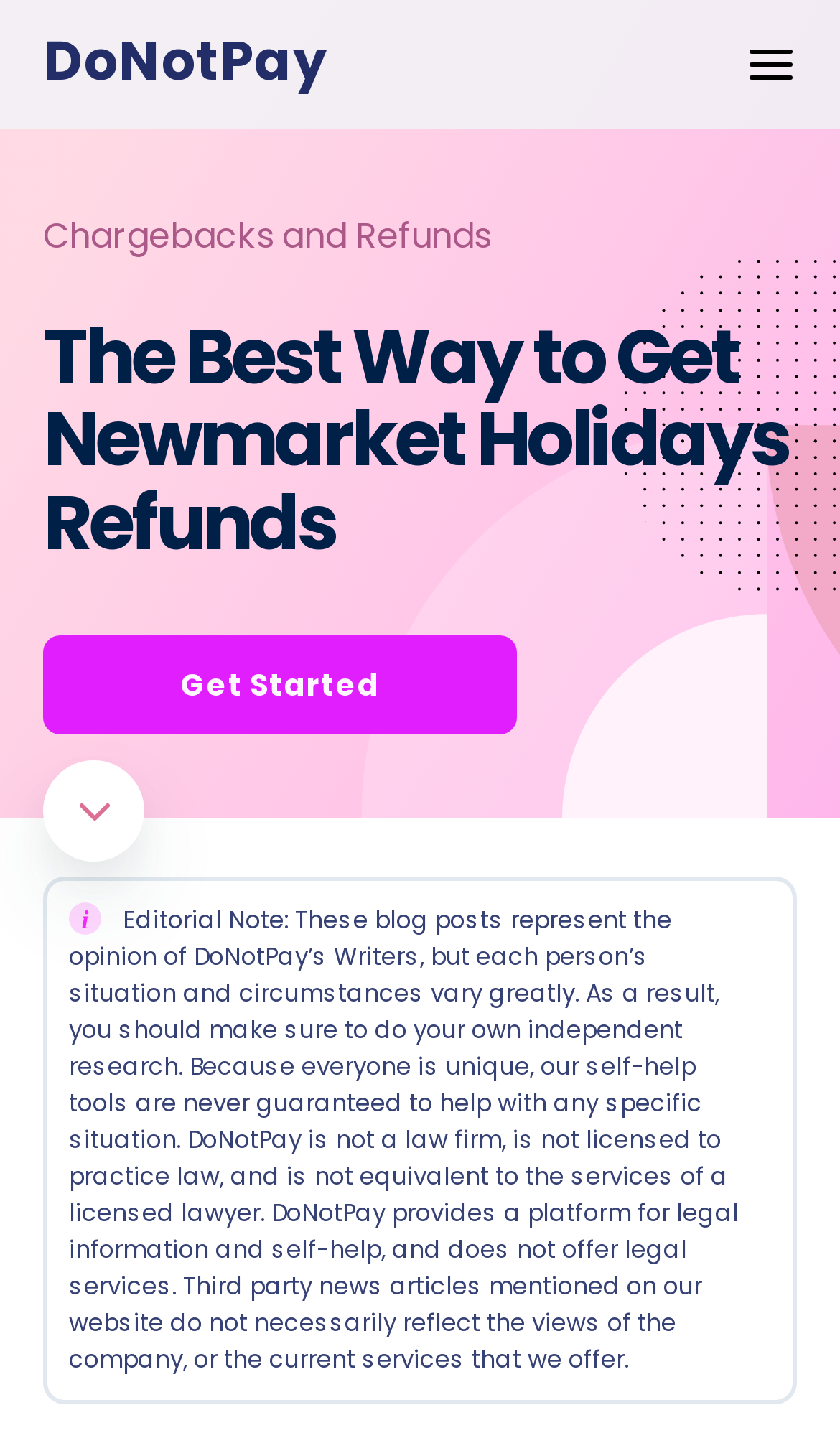Provide a brief response using a word or short phrase to this question:
Is there a disclaimer on the webpage?

Yes